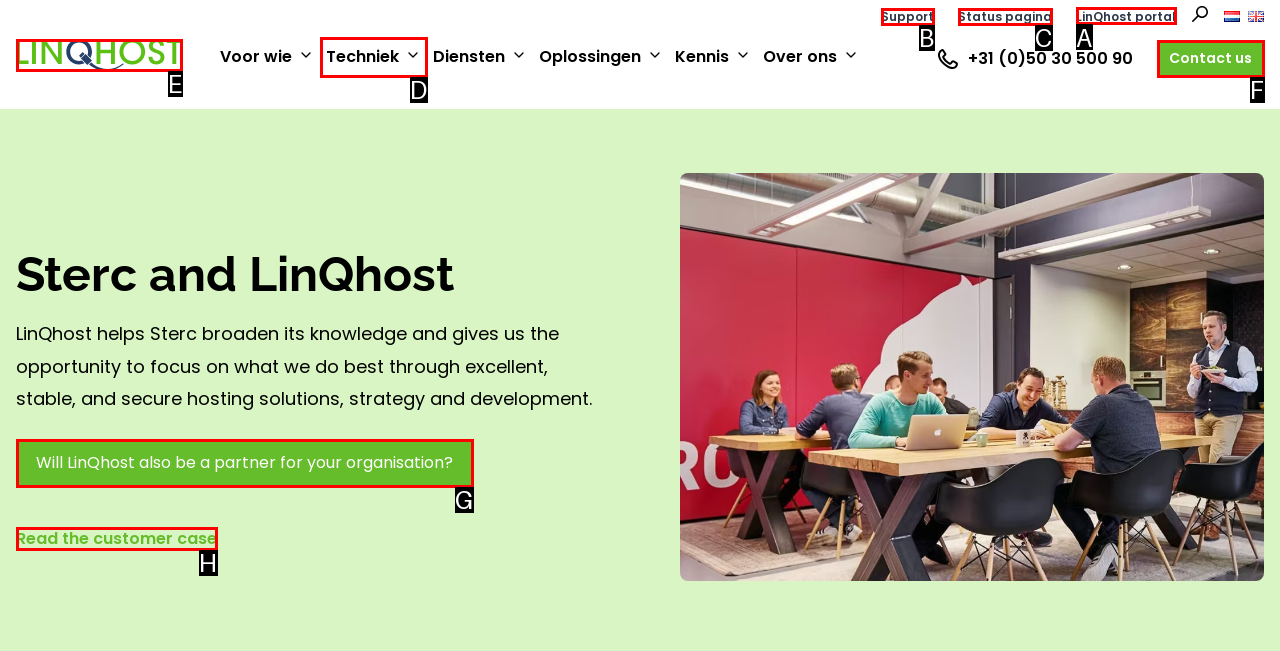From the given options, indicate the letter that corresponds to the action needed to complete this task: Go to LinQhost portal. Respond with only the letter.

A